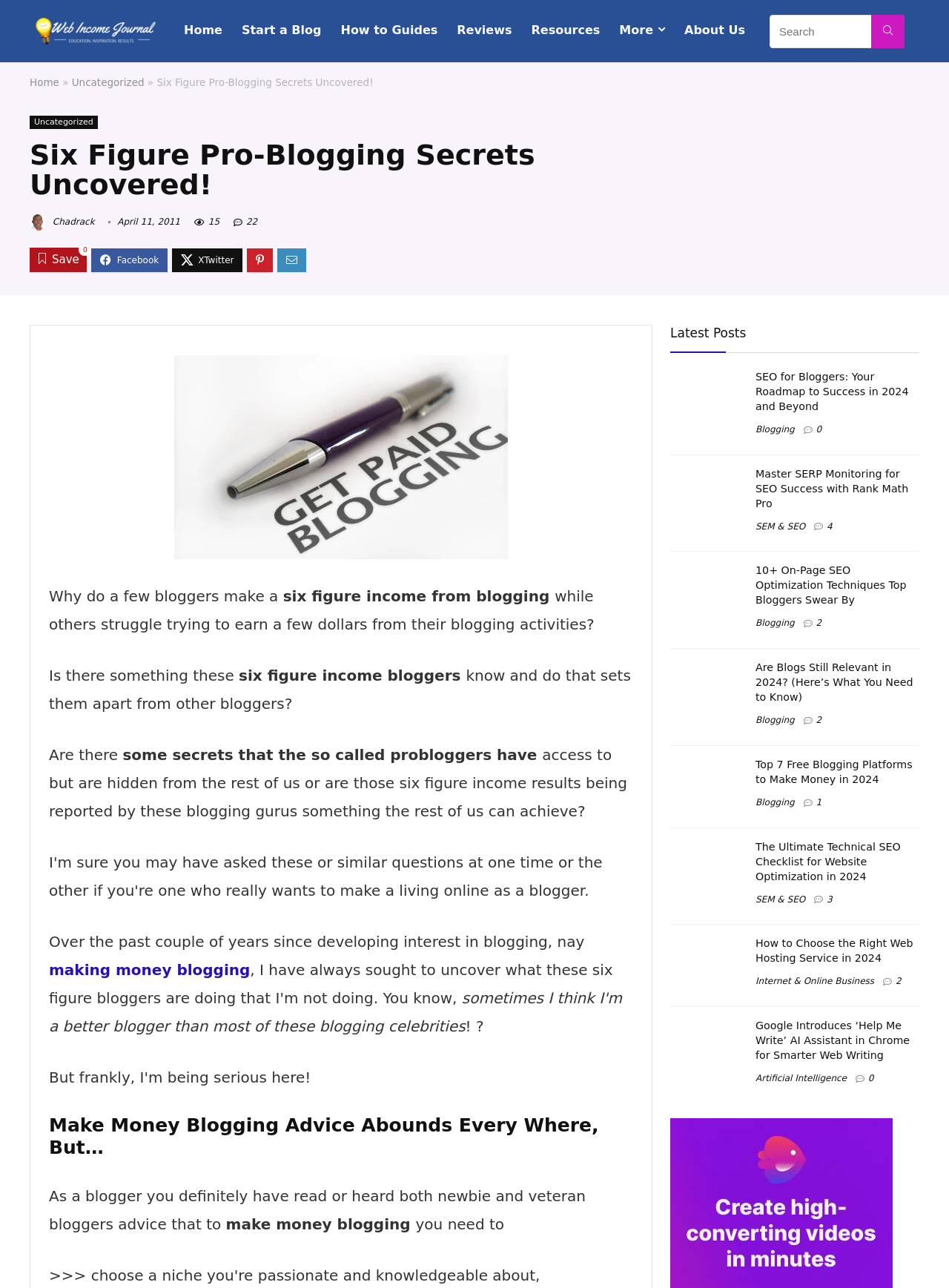How many comments are there on the last article?
Please provide a comprehensive answer based on the information in the image.

I looked at the comment count next to the last article heading 'Top 7 Free Blogging Platforms to Make Money in 2024' and found that there is 1 comment.